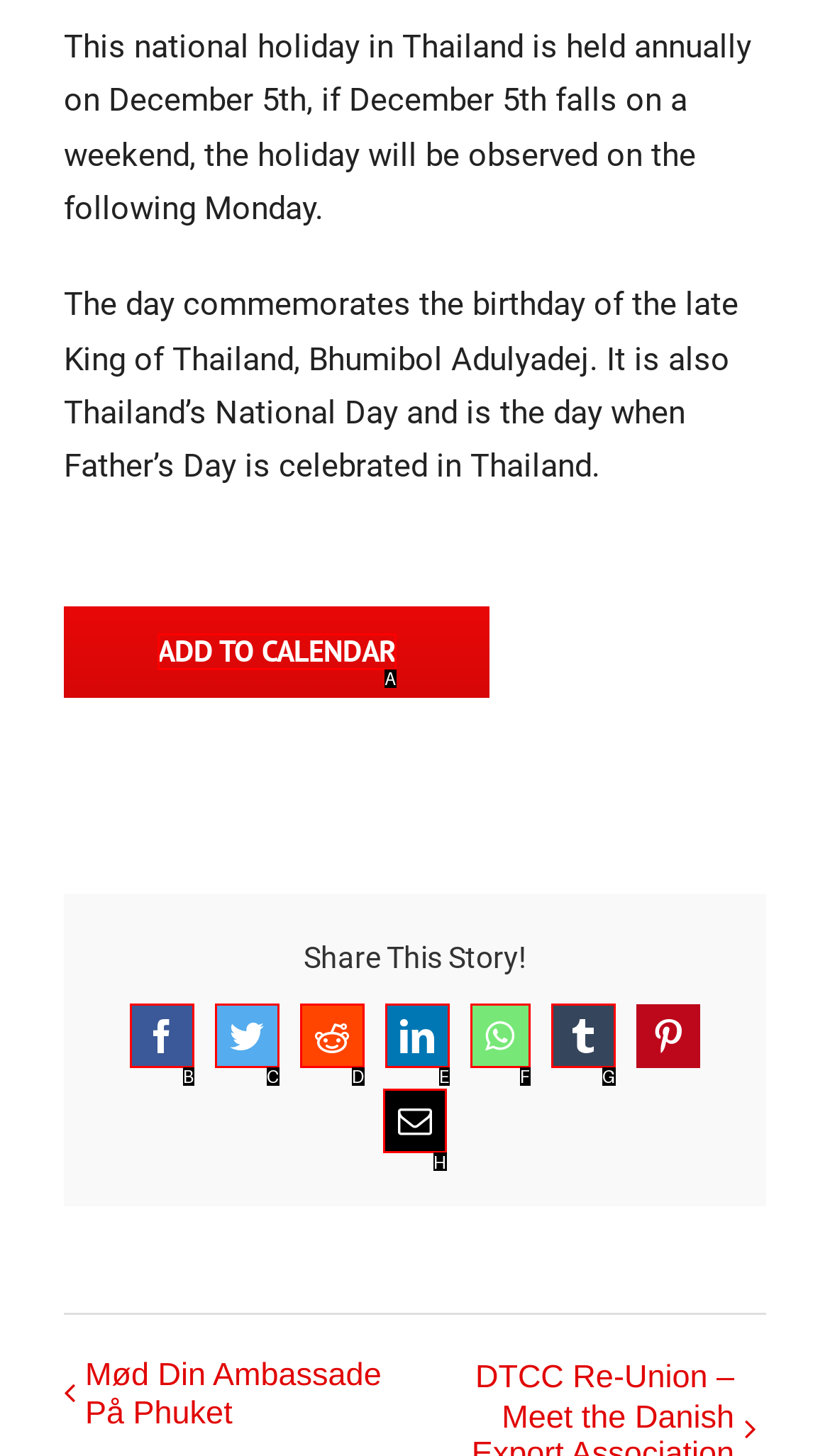Identify the correct choice to execute this task: Email this story
Respond with the letter corresponding to the right option from the available choices.

H